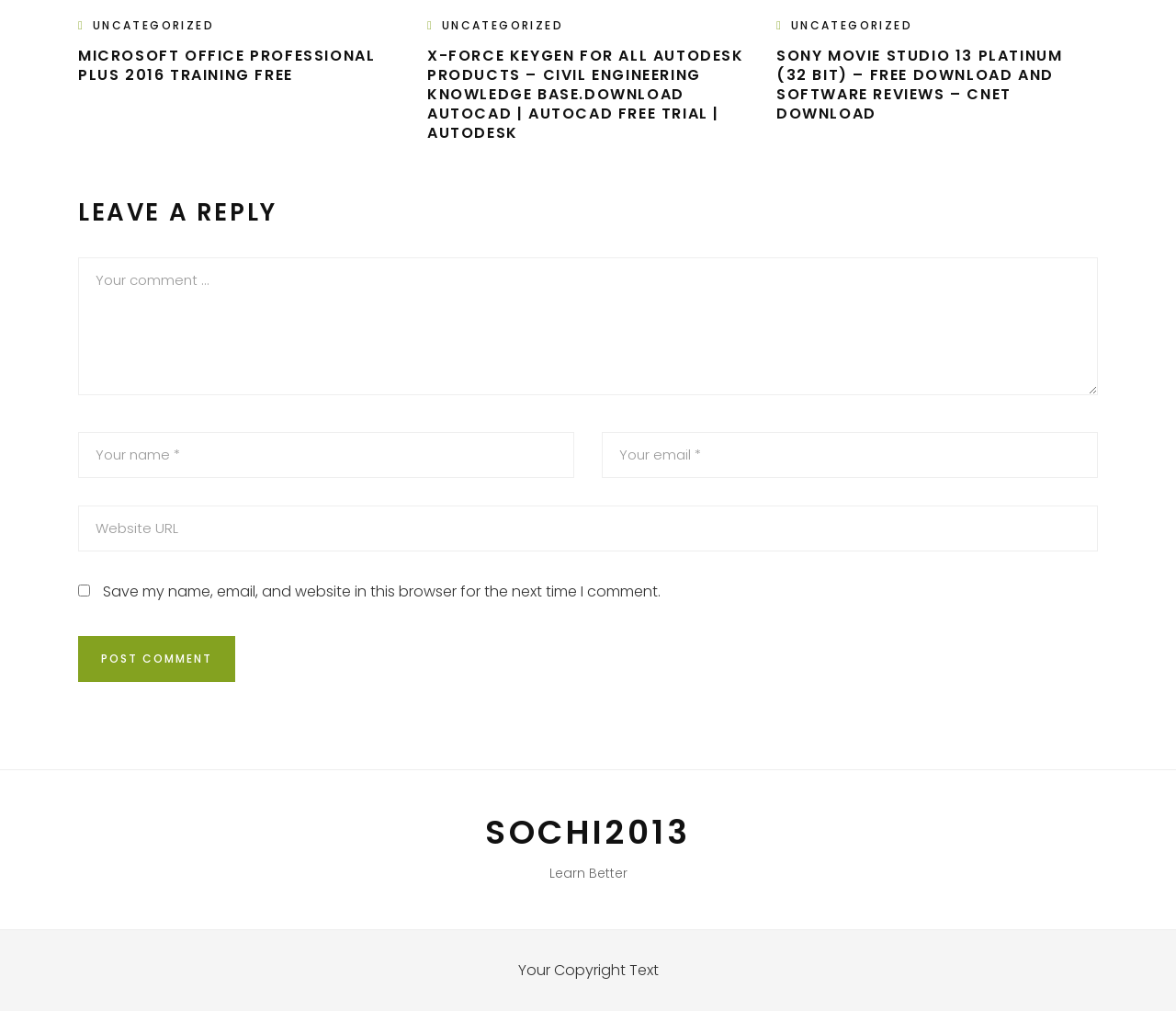Please determine the bounding box coordinates for the UI element described here. Use the format (top-left x, top-left y, bottom-right x, bottom-right y) with values bounded between 0 and 1: Uncategorized

[0.376, 0.017, 0.479, 0.032]